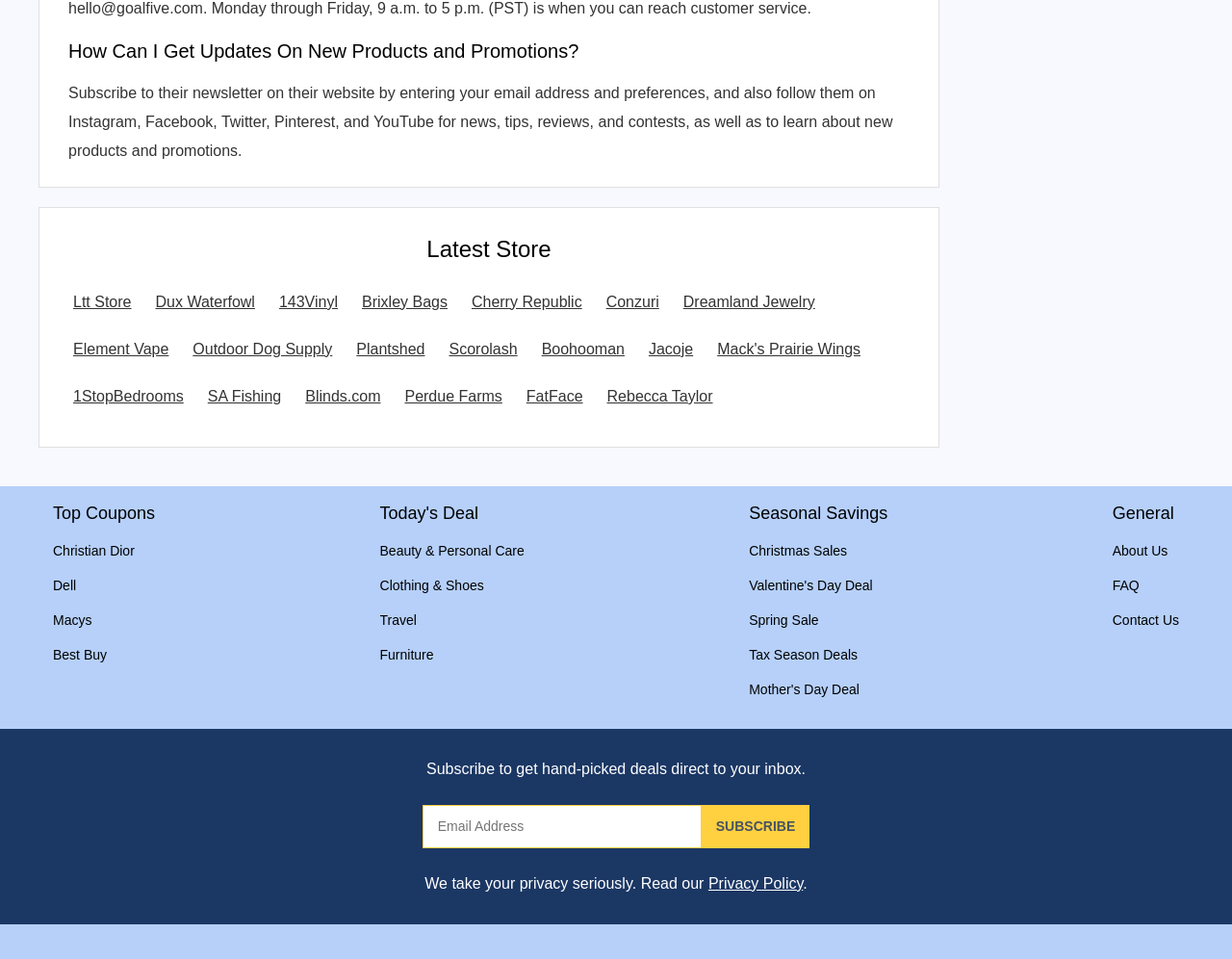What is the purpose of the links in the Top Coupons section?
Provide a detailed answer to the question, using the image to inform your response.

The Top Coupons section lists links to various stores such as Christian Dior, Dell, Macys, and others, which suggests that these links lead to deals or promotions from these stores. Users can click on these links to access the deals and promotions.